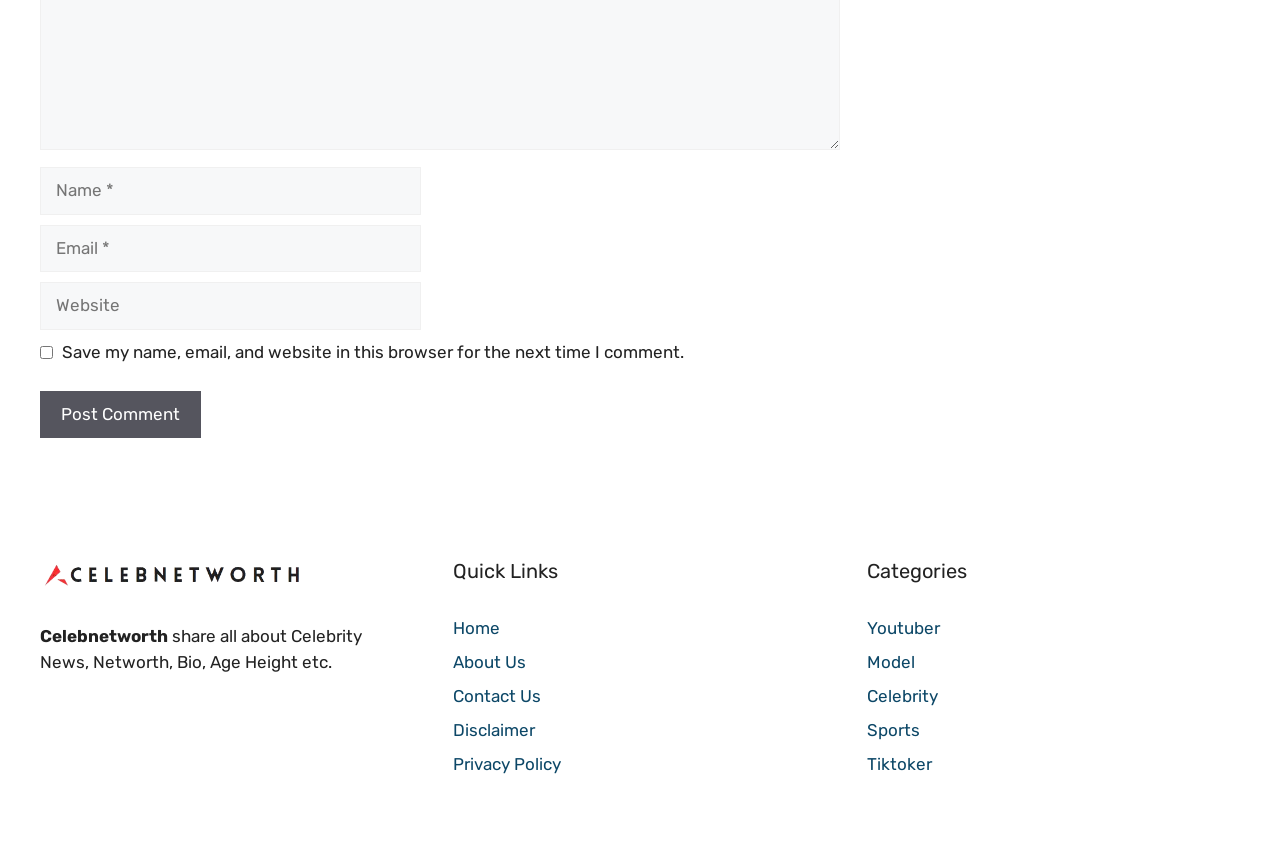Determine the bounding box coordinates for the area that should be clicked to carry out the following instruction: "Visit the Home page".

[0.354, 0.733, 0.391, 0.757]